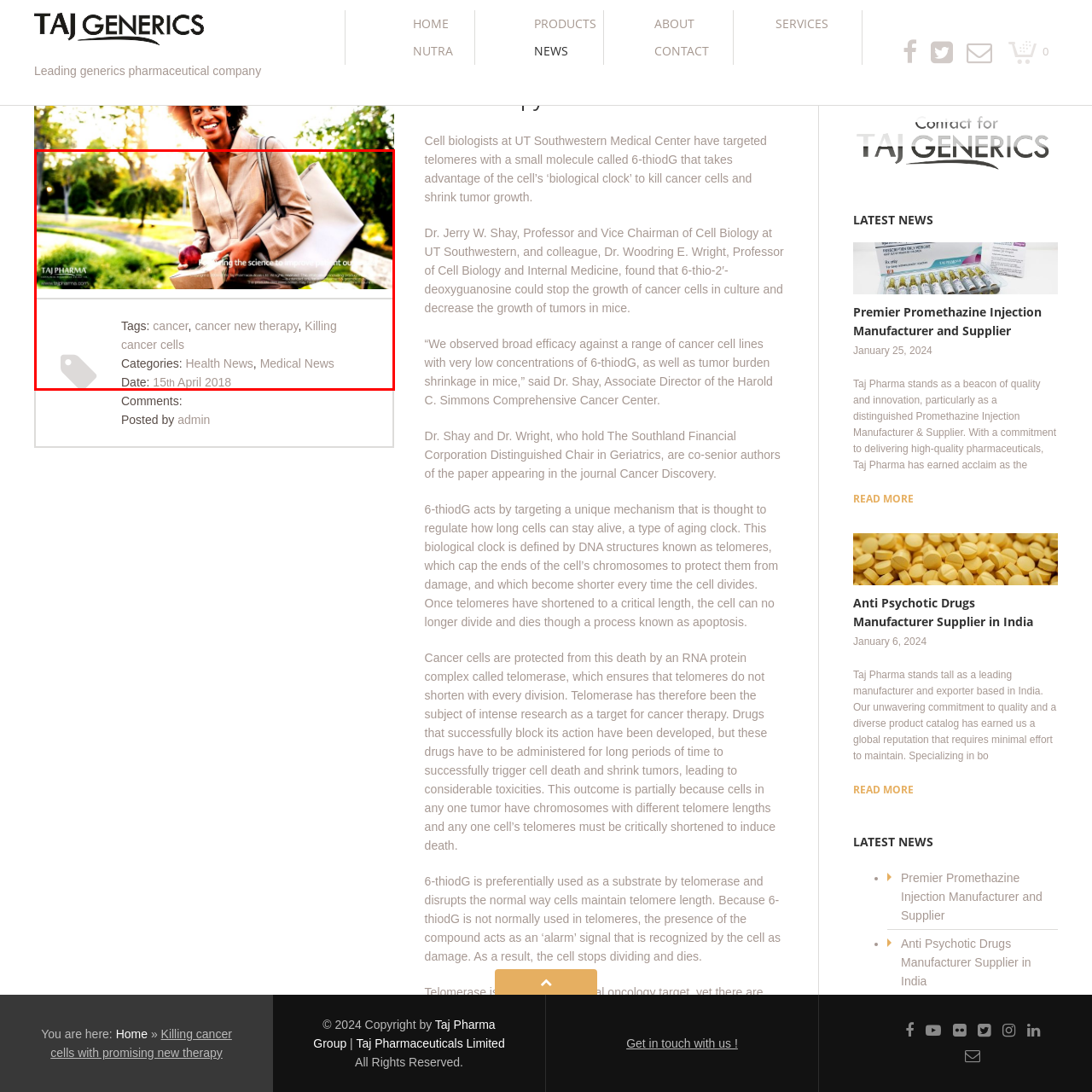Describe in detail the image that is highlighted by the red bounding box.

The image features a professional woman in a light-colored outfit holding a bag and an apple, set against a lush outdoor background. This scene symbolizes health and well-being, aligning with the theme of innovative cancer therapies highlighted by Taj Pharma. Accompanying the image are key tags and categories including "cancer," "cancer new therapy," and "Killing cancer cells," indicating the focus on groundbreaking treatments in the field of oncology. The date associated with this content is 15th April 2018, further anchoring the significance of this advancement in medical news, particularly regarding health-related discussions and developments.